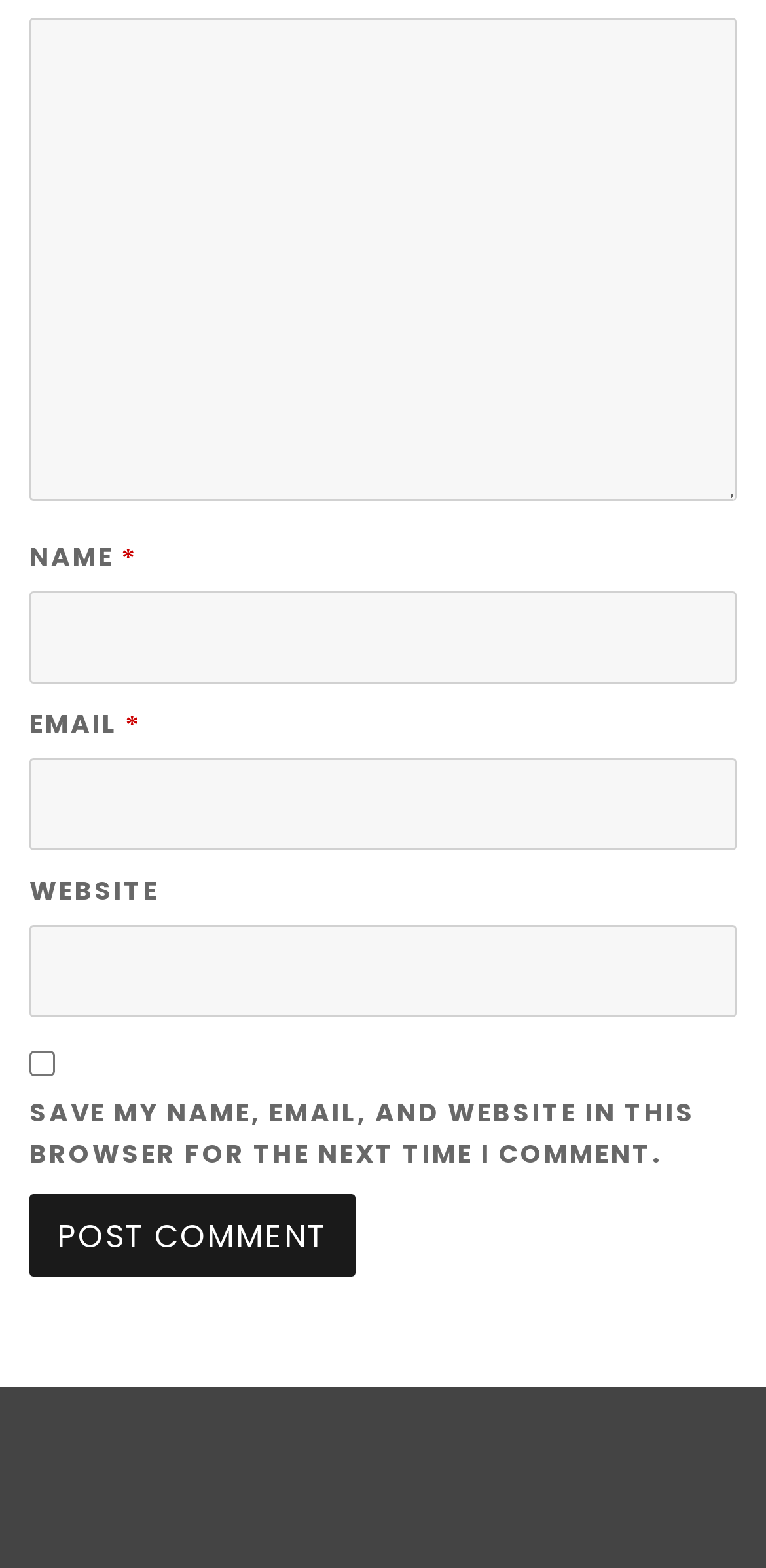What is the text above the email textbox?
Provide a short answer using one word or a brief phrase based on the image.

EMAIL